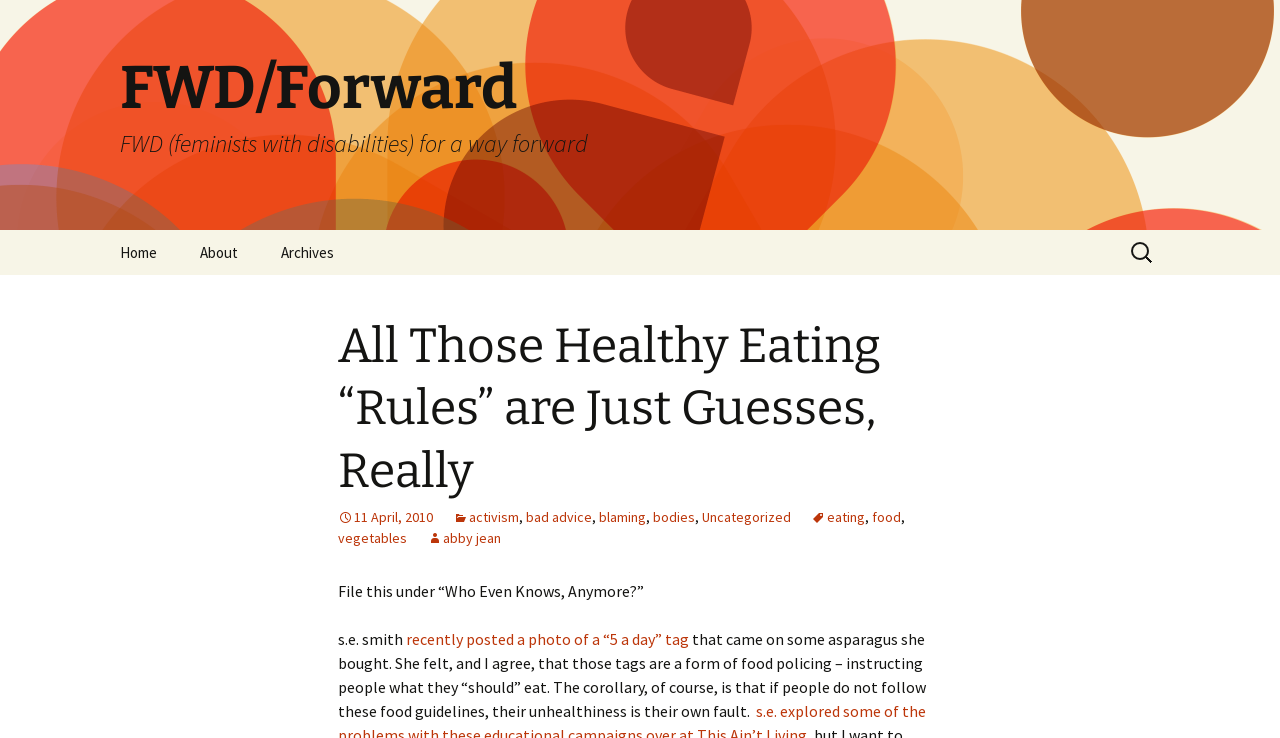Specify the bounding box coordinates of the element's area that should be clicked to execute the given instruction: "Read the article about healthy eating rules". The coordinates should be four float numbers between 0 and 1, i.e., [left, top, right, bottom].

[0.264, 0.427, 0.736, 0.68]